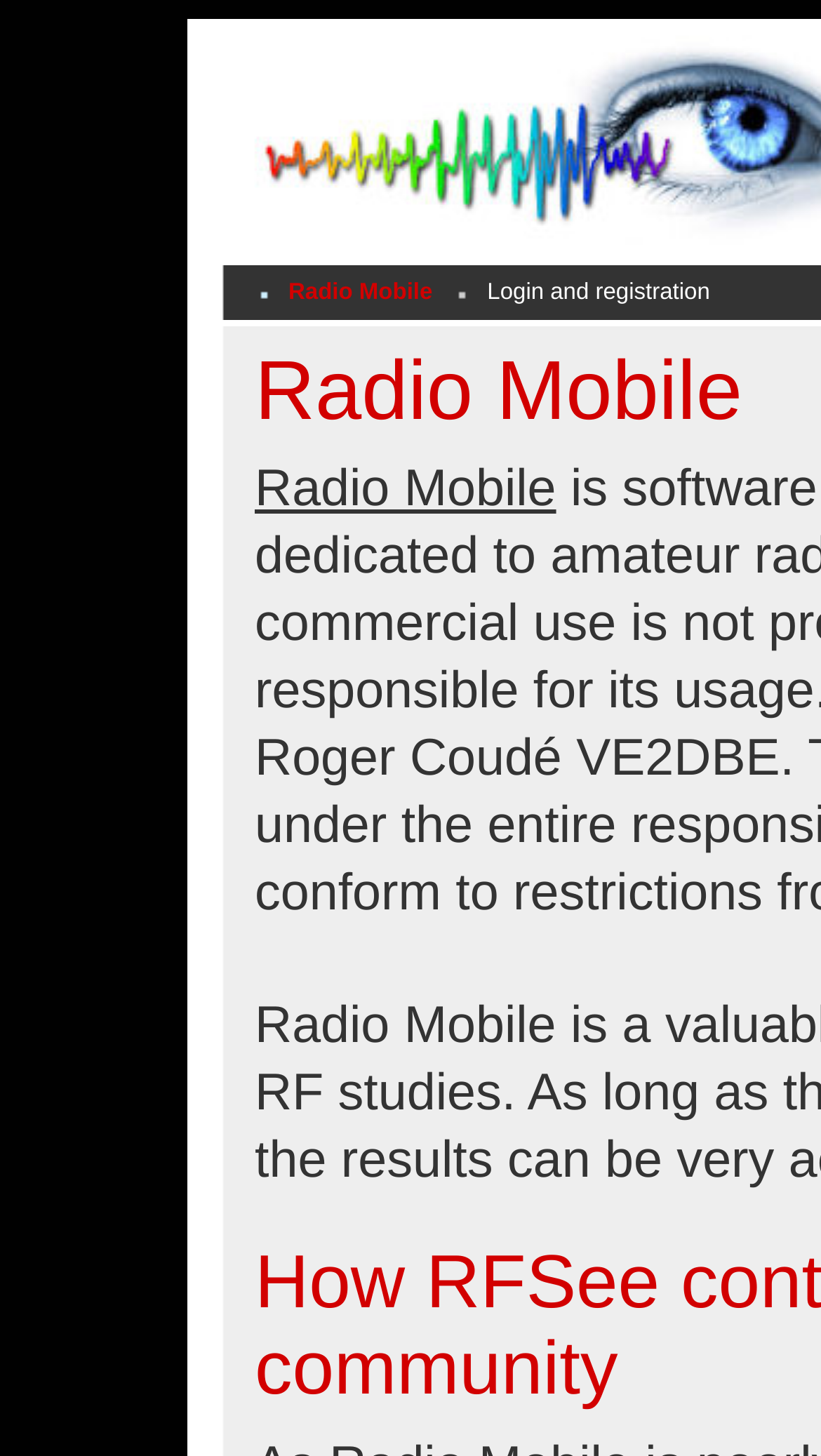From the element description Login and registration, predict the bounding box coordinates of the UI element. The coordinates must be specified in the format (top-left x, top-left y, bottom-right x, bottom-right y) and should be within the 0 to 1 range.

[0.593, 0.189, 0.865, 0.213]